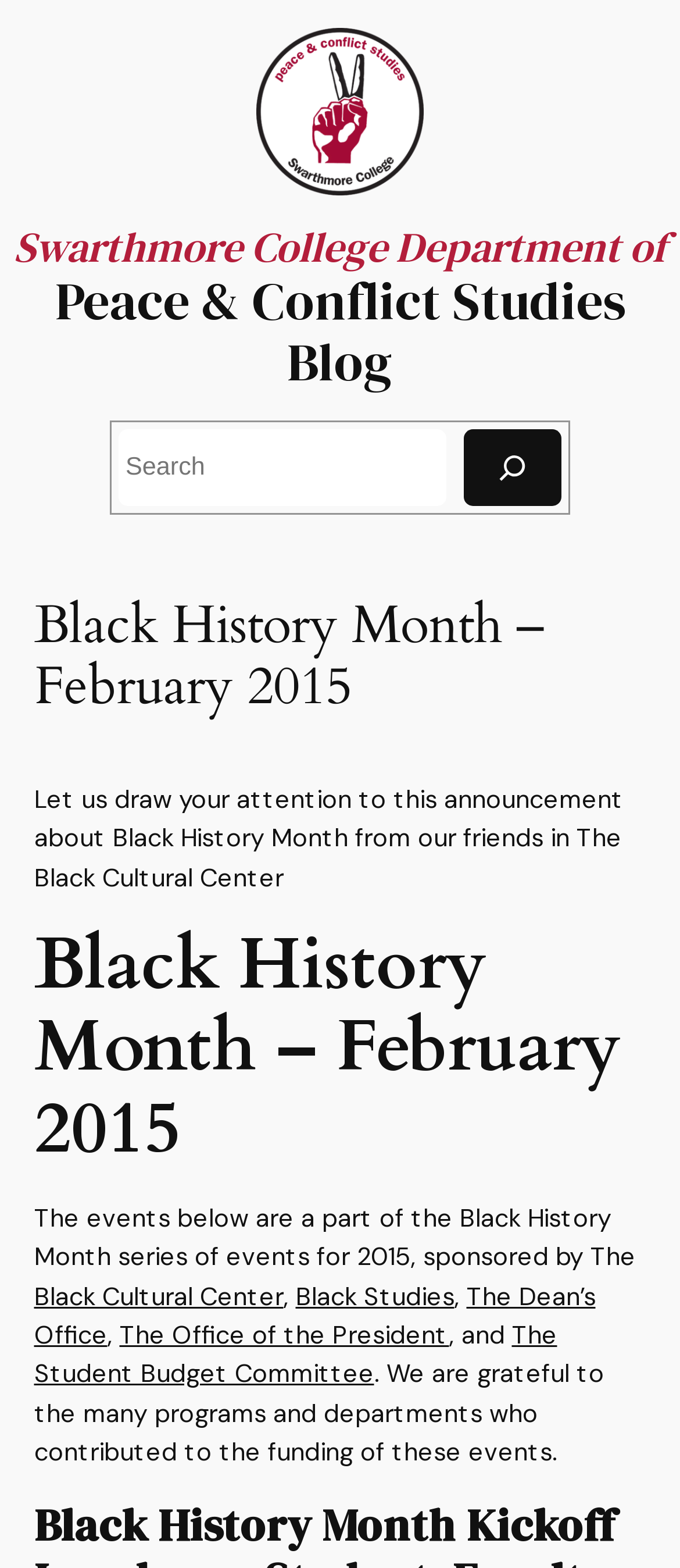Explain in detail what you observe on this webpage.

The webpage is about Black History Month in February 2015, specifically highlighting events and announcements from the Peace & Conflict Studies Blog at Swarthmore College. 

At the top left corner, there is a PCS logo with transparency, which is also a link. Next to it, there are two headings, "Swarthmore College Department of" and "Peace & Conflict Studies Blog", with the latter being a link as well. 

Below these headings, there is a search bar with a "Search" button on the right side, accompanied by a small magnifying glass icon. 

The main content of the page starts with a heading "Black History Month – February 2015", followed by a paragraph of text announcing events from the Black Cultural Center. 

Below this announcement, there is another heading with the same title, "Black History Month – February 2015", followed by a list of events sponsored by various organizations, including the Black Cultural Center, Black Studies, The Dean’s Office, The Office of the President, and The Student Budget Committee. 

Throughout the page, there are several links to these organizations, and a concluding sentence expressing gratitude to the programs and departments that contributed to the funding of these events.